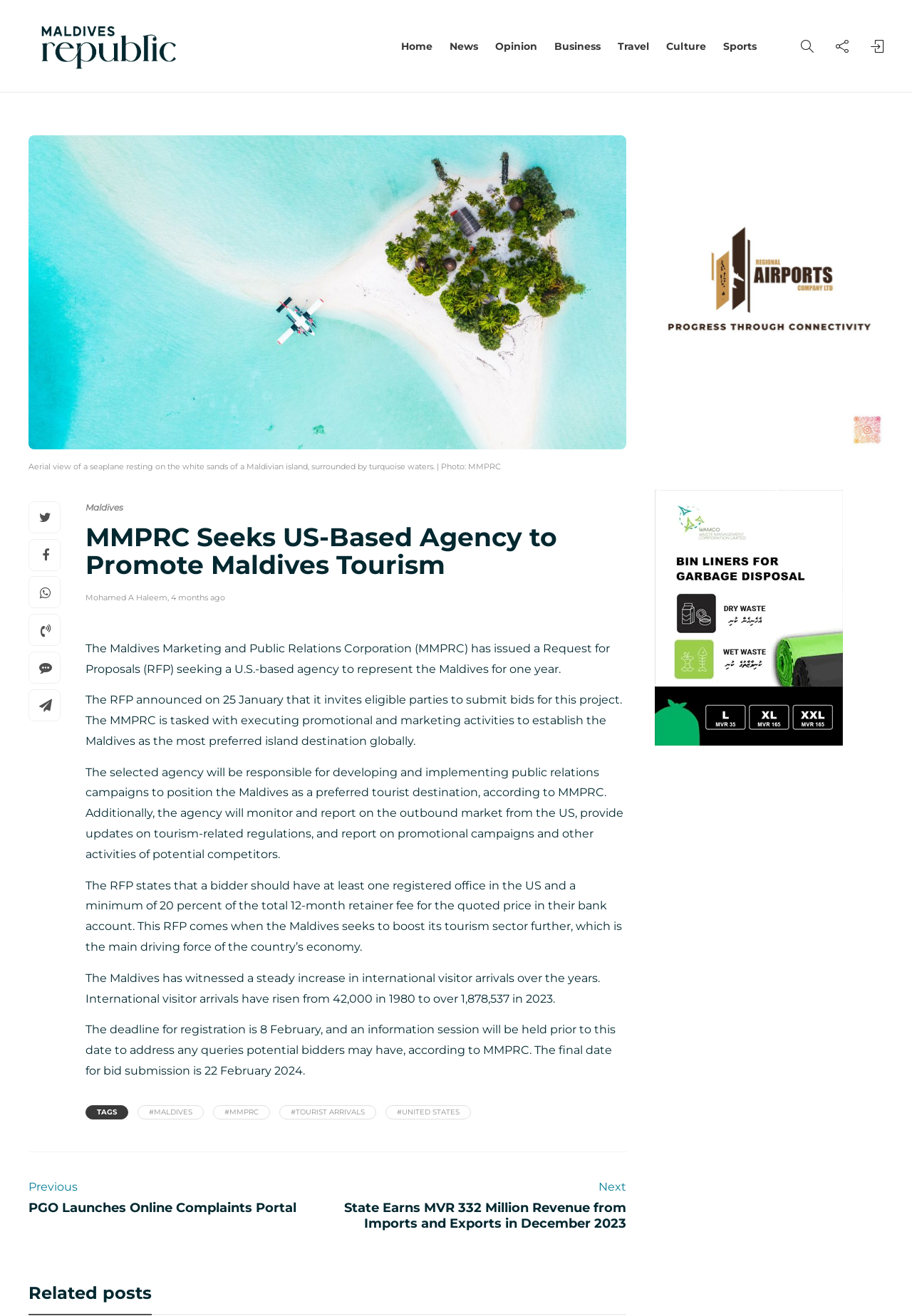Using the description: "#United States", determine the UI element's bounding box coordinates. Ensure the coordinates are in the format of four float numbers between 0 and 1, i.e., [left, top, right, bottom].

[0.423, 0.84, 0.516, 0.851]